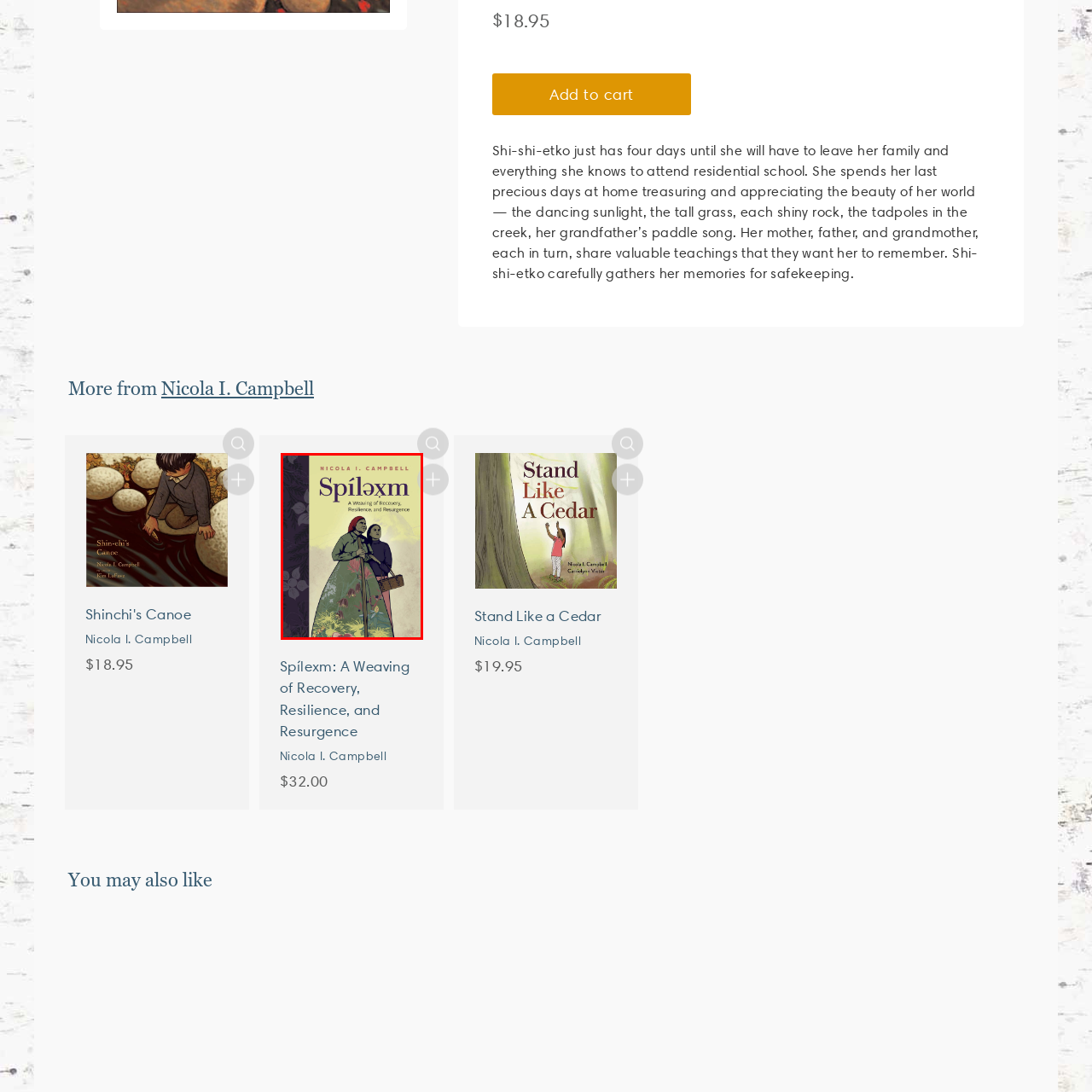Offer a detailed account of what is shown inside the red bounding box.

The image features the cover of the book "Spílǝxm: A Weaving of Recovery, Resilience, and Resurgence" by Nicola I. Campbell. The cover showcases two women, embodying strength and connection, dressed in traditional attire. One woman holds a walking stick, symbolizing guidance and resilience, while both figures are depicted in a warm, inviting style that reflects cultural heritage. The background features subtle botanical patterns, enhancing the theme of nature and community. The title and author's name are prominently displayed at the top, emphasizing the book's focus on recovery and cultural resurgence. This literary work delves into important themes of identity, tradition, and the healing journey within Indigenous contexts. The price of the book is listed as $32.00.